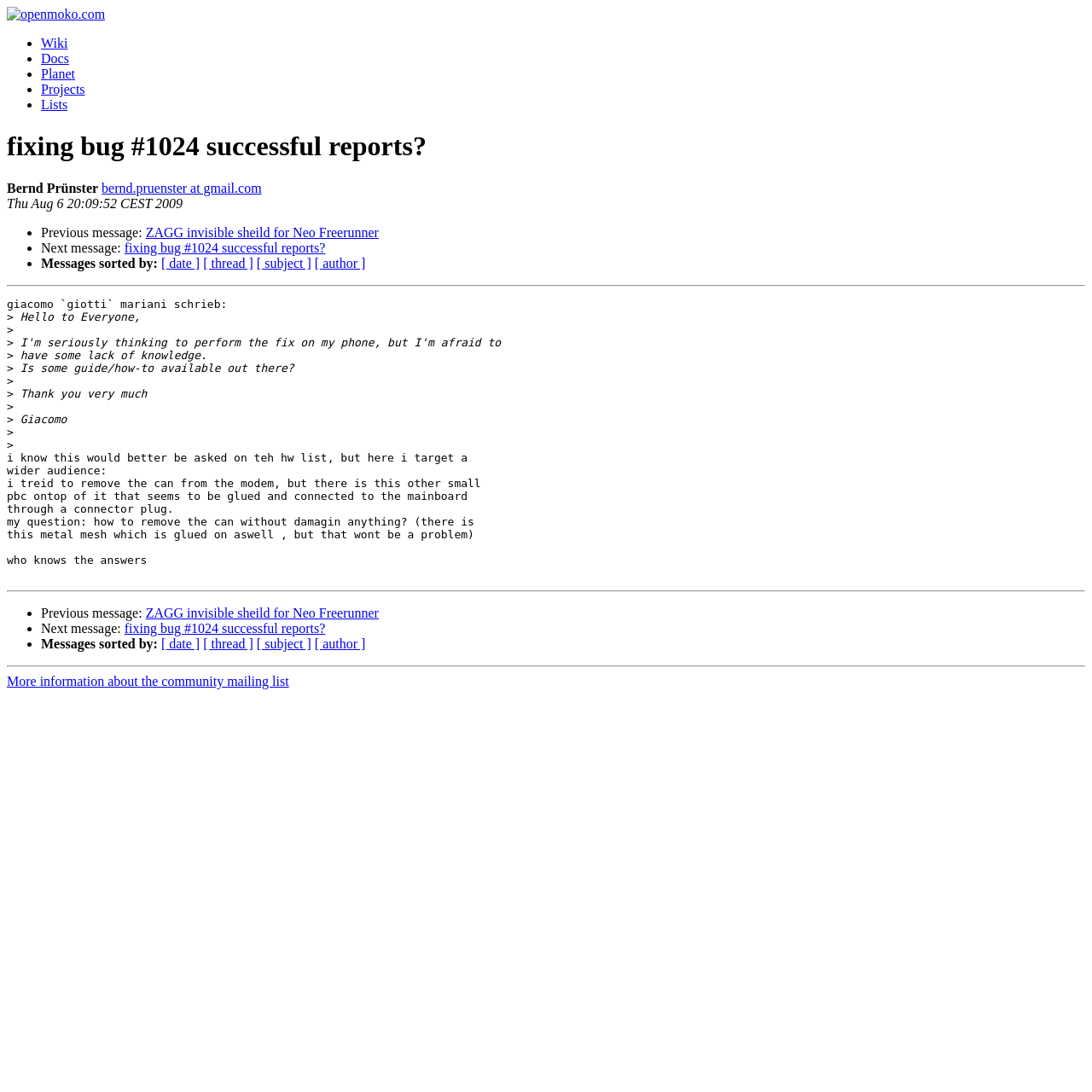Please specify the bounding box coordinates of the area that should be clicked to accomplish the following instruction: "get more information about the community mailing list". The coordinates should consist of four float numbers between 0 and 1, i.e., [left, top, right, bottom].

[0.006, 0.617, 0.265, 0.63]